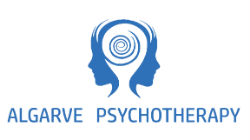What is the font style of the text?
Please provide a comprehensive answer based on the contents of the image.

The text 'ALGARVE PSYCHOTHERAPY' is written in a clean, modern font, which emphasizes professionalism and approachability, conveying a sense of care and support.